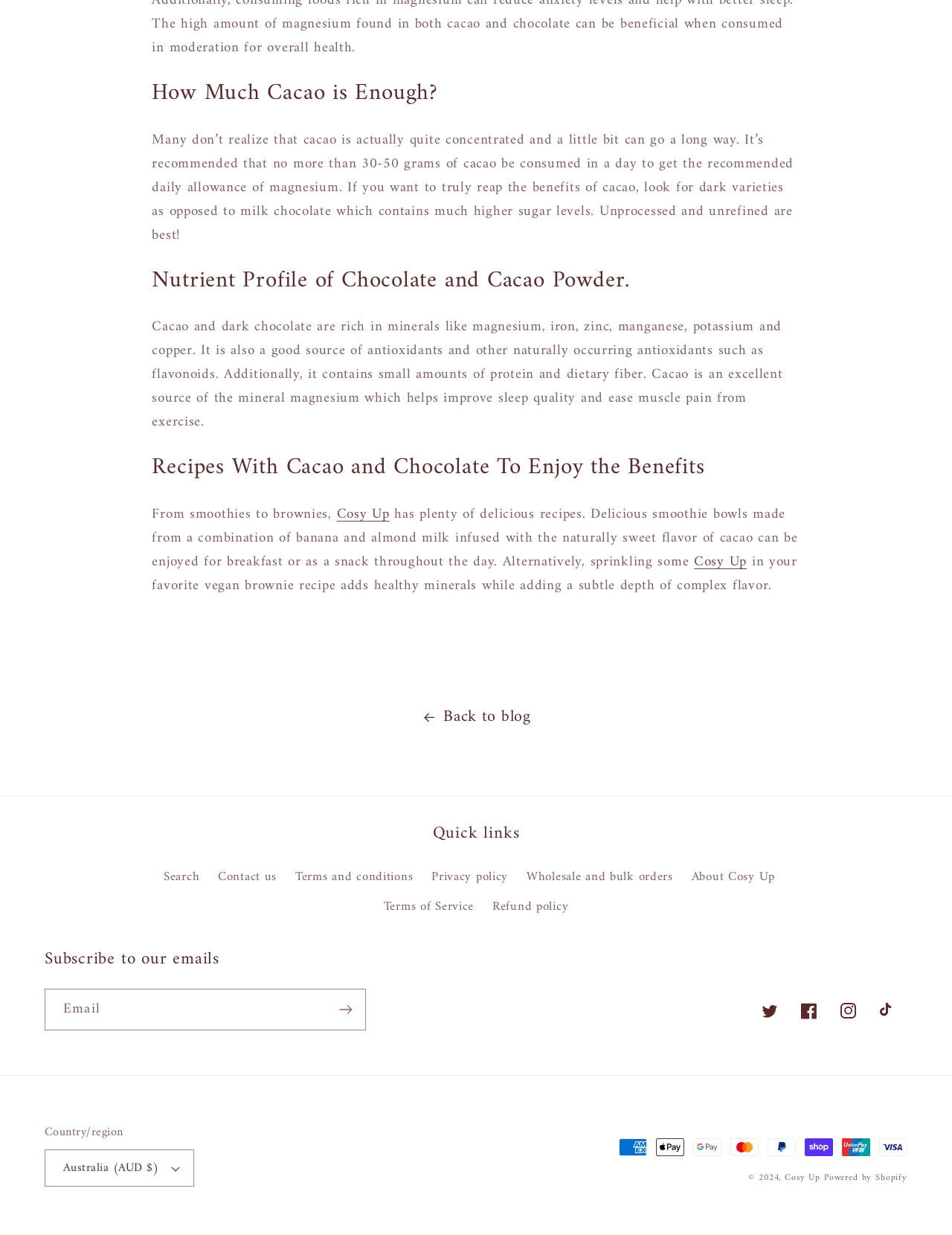Provide the bounding box coordinates for the UI element that is described by this text: "Back to blog". The coordinates should be in the form of four float numbers between 0 and 1: [left, top, right, bottom].

[0.0, 0.57, 1.0, 0.592]